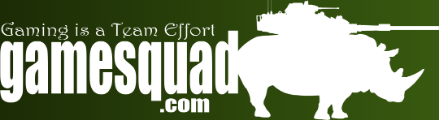What is the animal depicted in the logo?
Based on the image, please offer an in-depth response to the question.

The animal depicted in the logo is a rhinoceros, which is described in the caption as a striking silhouette alongside the text, symbolizing strength and teamwork in gaming.